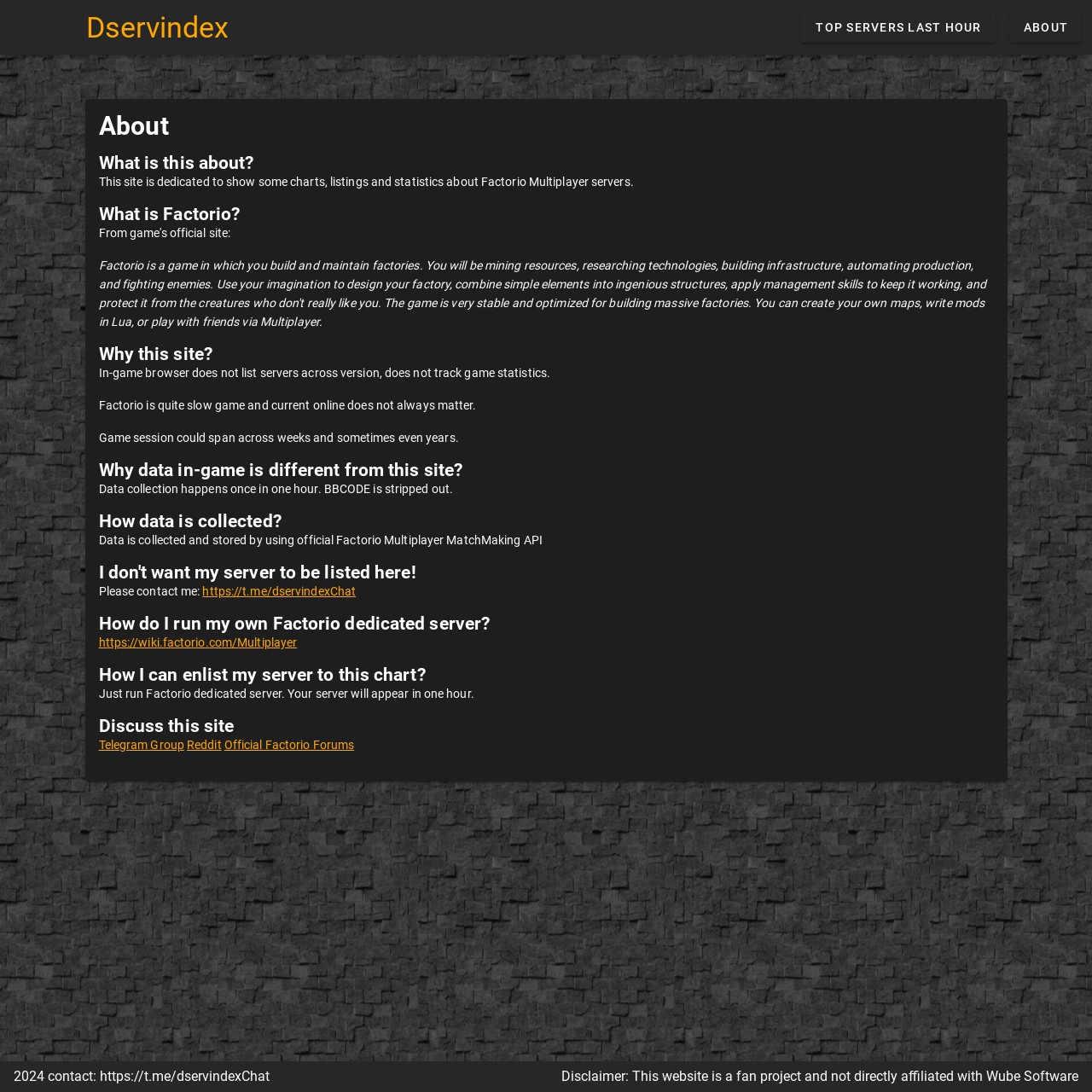Please identify the bounding box coordinates of the clickable element to fulfill the following instruction: "Click on the 'Dservindex' link". The coordinates should be four float numbers between 0 and 1, i.e., [left, top, right, bottom].

[0.012, 0.009, 0.209, 0.04]